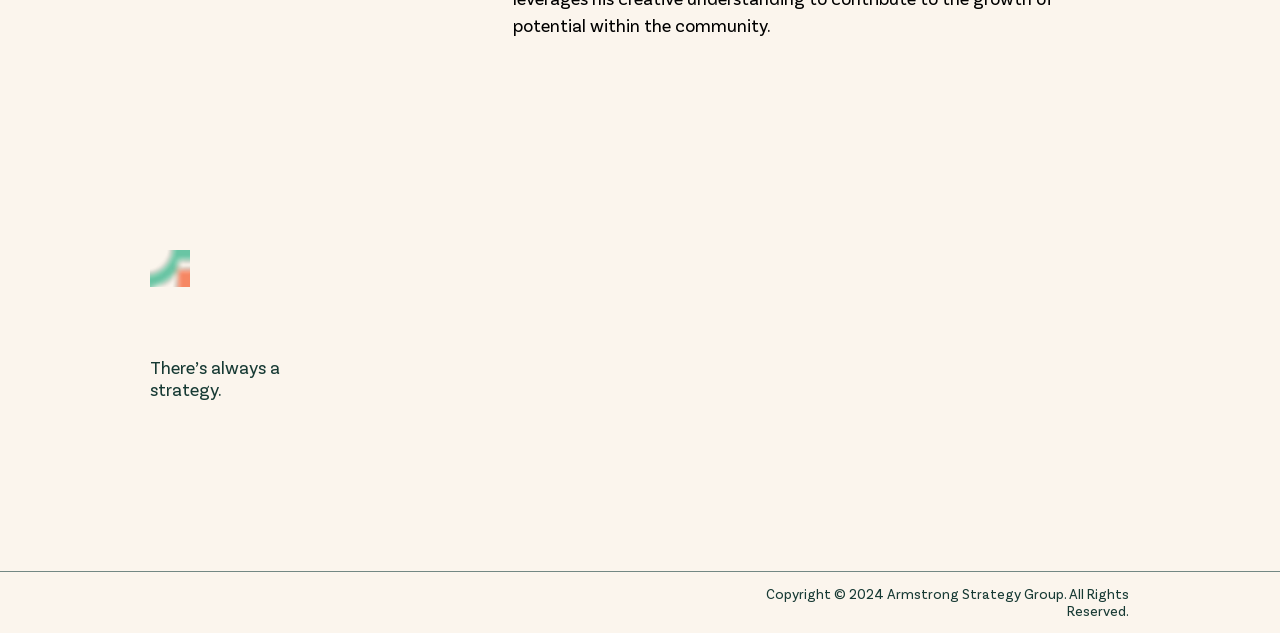Please specify the bounding box coordinates for the clickable region that will help you carry out the instruction: "Sign up for the newsletter.".

[0.696, 0.521, 0.868, 0.821]